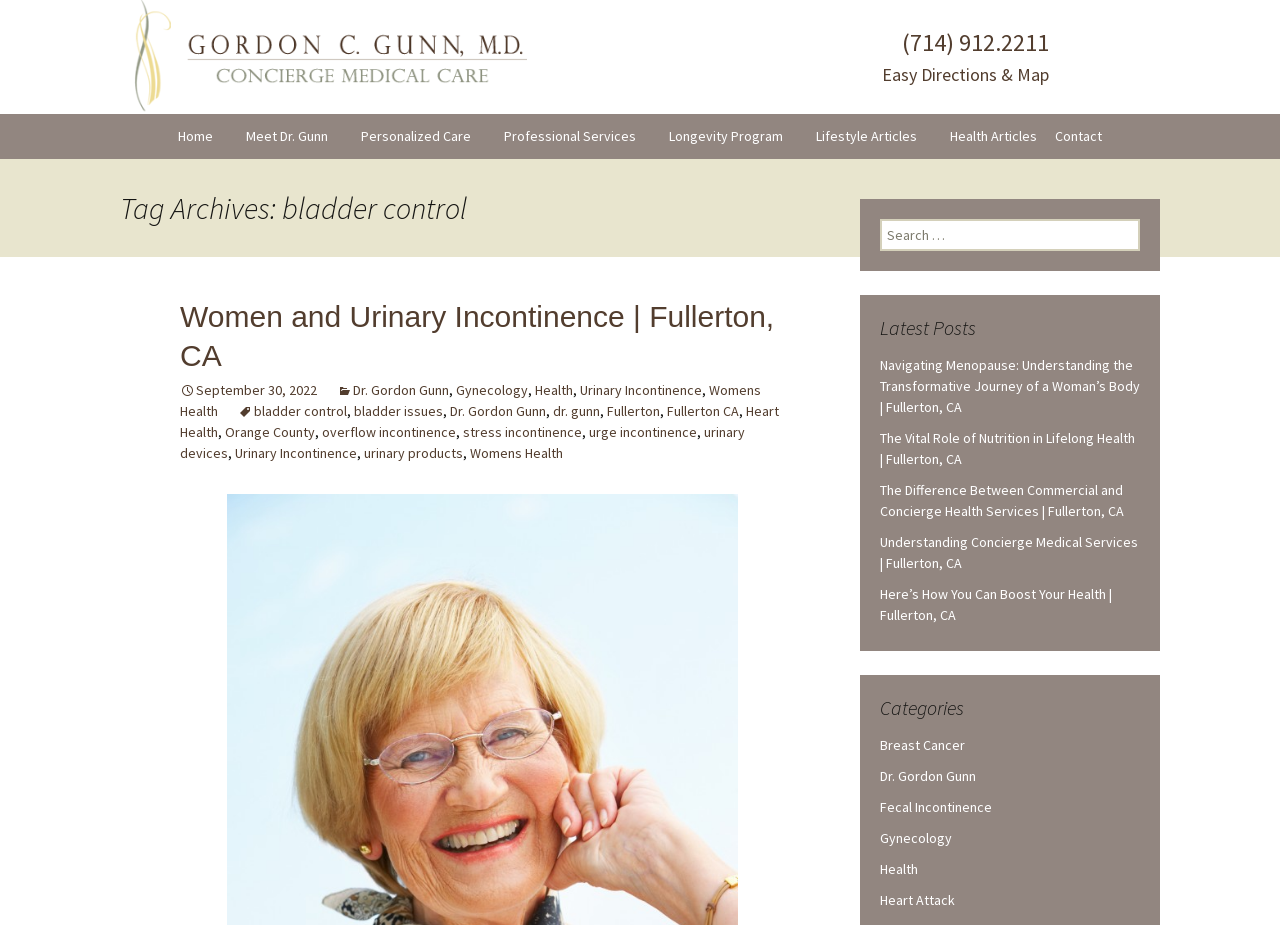What are the categories of articles on the webpage?
Please provide a single word or phrase as the answer based on the screenshot.

Breast Cancer, Dr. Gordon Gunn, Fecal Incontinence, etc.